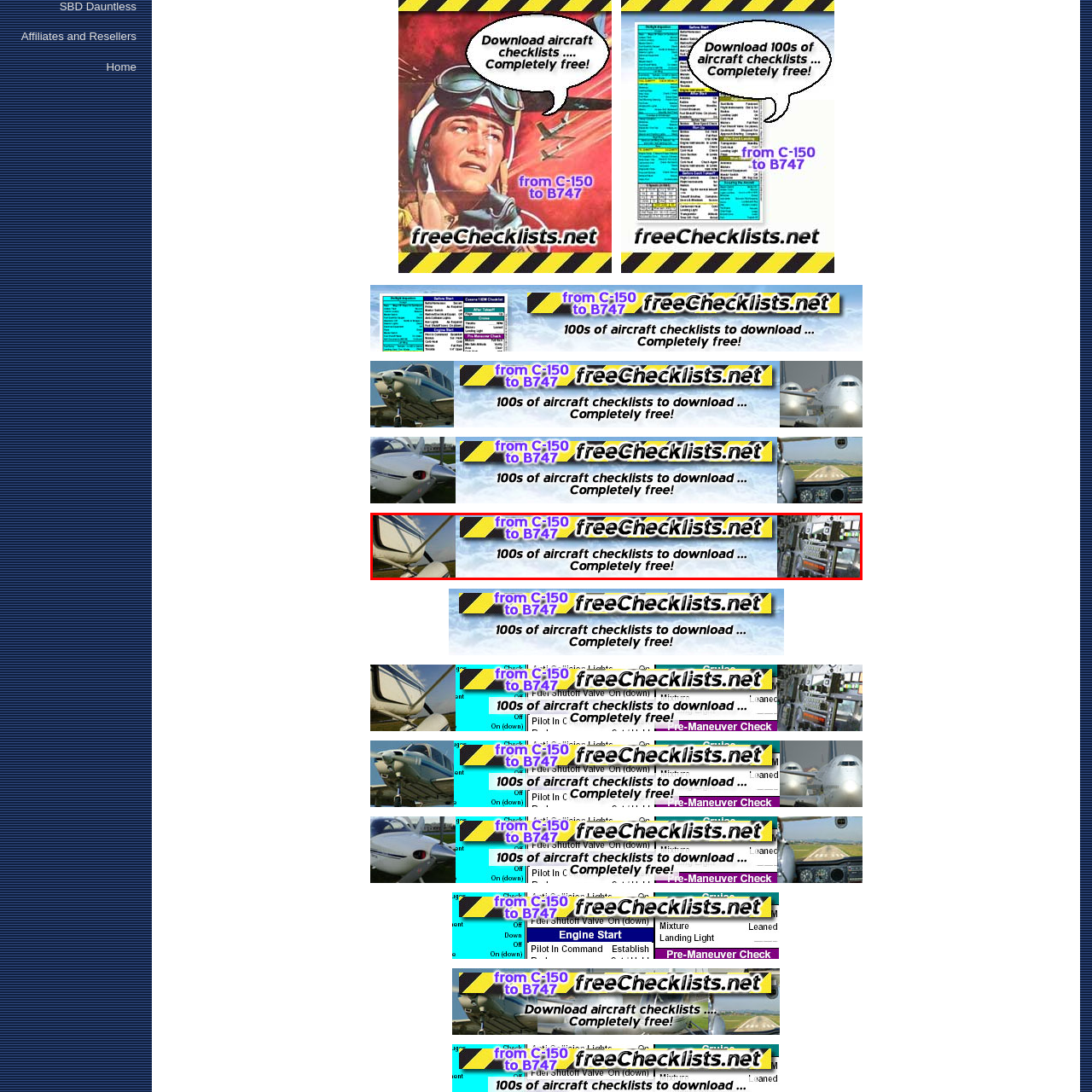What is the purpose of the website?
Please examine the image within the red bounding box and provide your answer using just one word or phrase.

Offering checklists